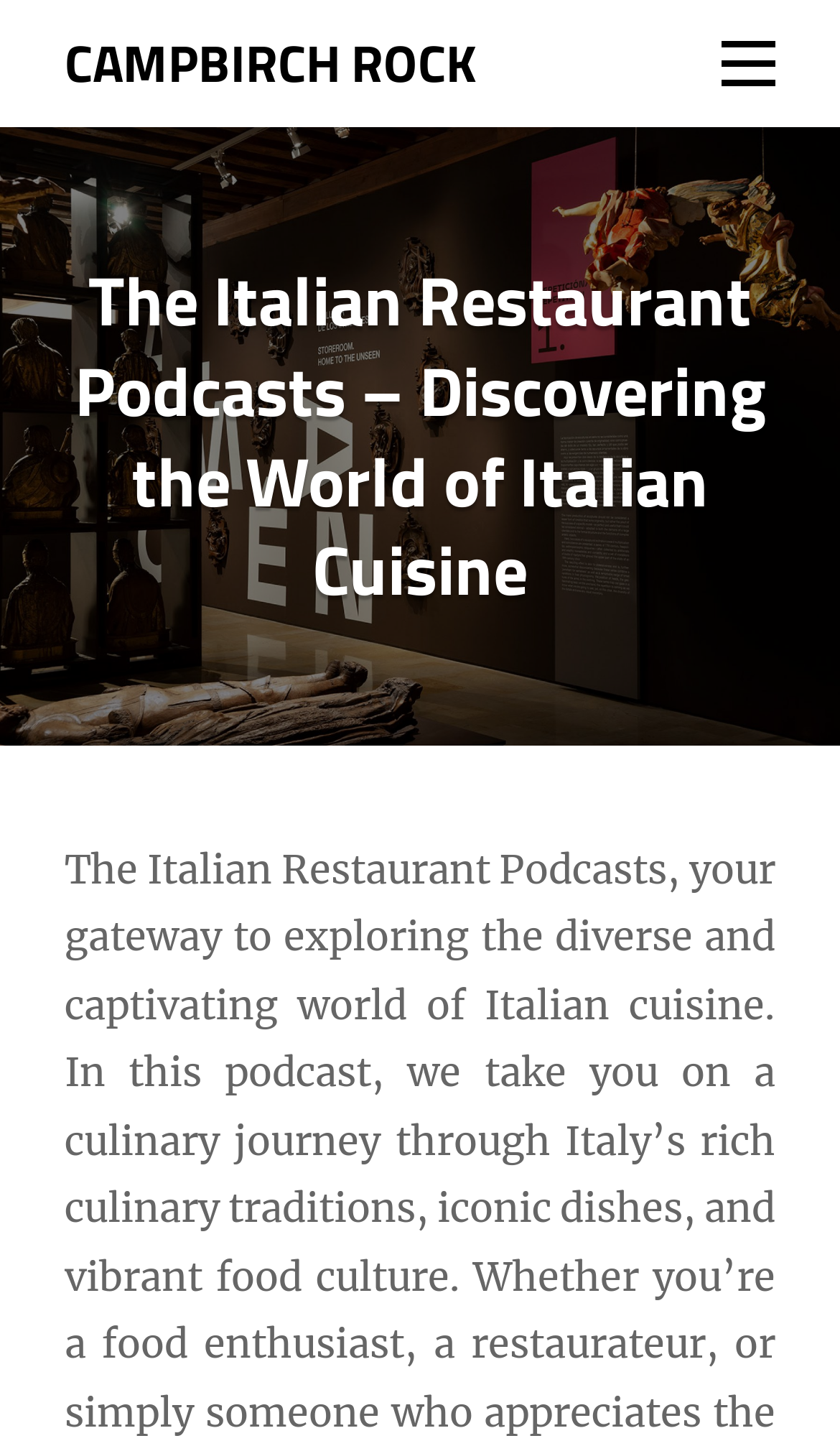Using floating point numbers between 0 and 1, provide the bounding box coordinates in the format (top-left x, top-left y, bottom-right x, bottom-right y). Locate the UI element described here: Menu

[0.833, 0.005, 0.949, 0.084]